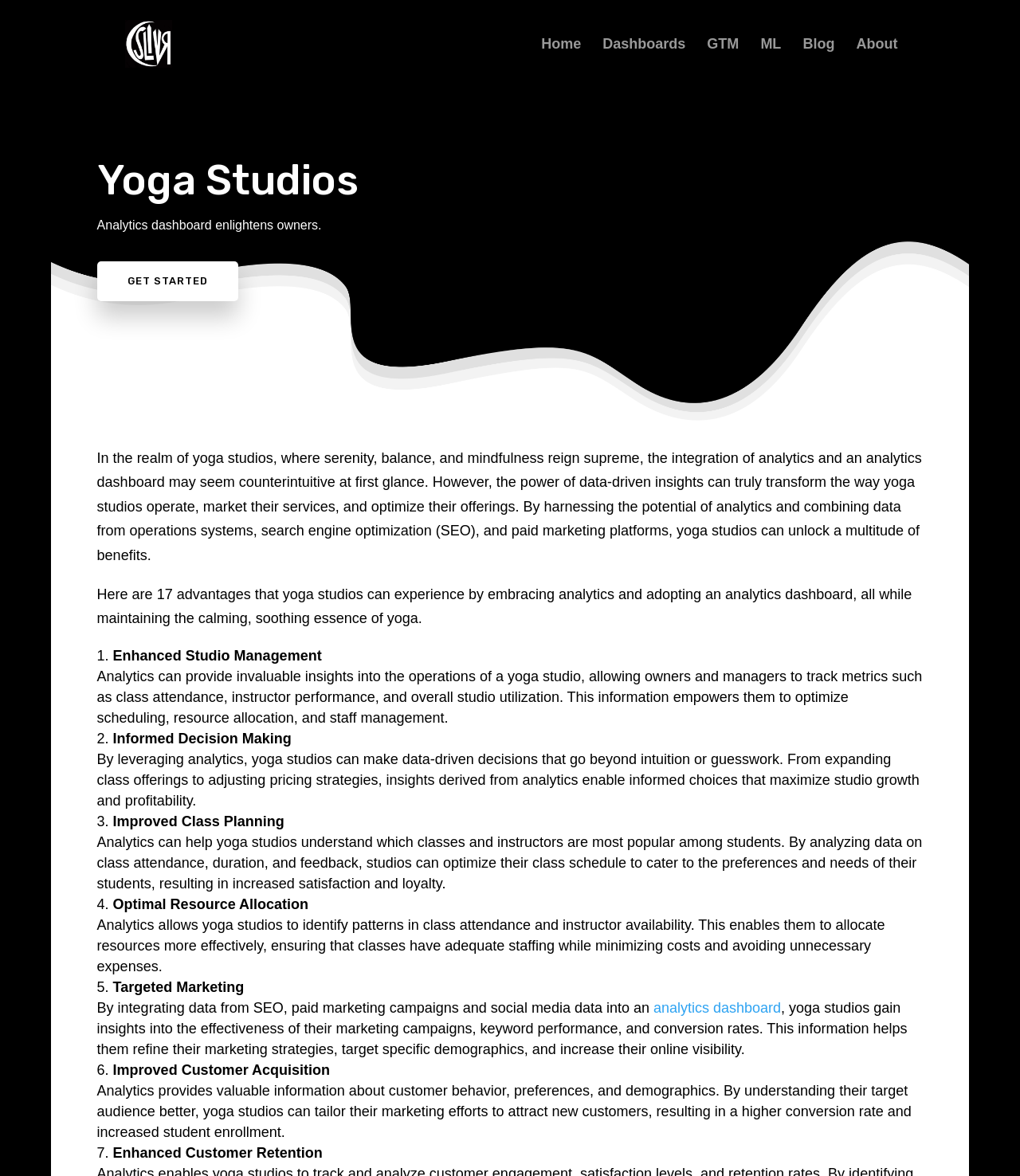Pinpoint the bounding box coordinates of the element you need to click to execute the following instruction: "Click on the 'analytics dashboard' link". The bounding box should be represented by four float numbers between 0 and 1, in the format [left, top, right, bottom].

[0.641, 0.85, 0.766, 0.864]